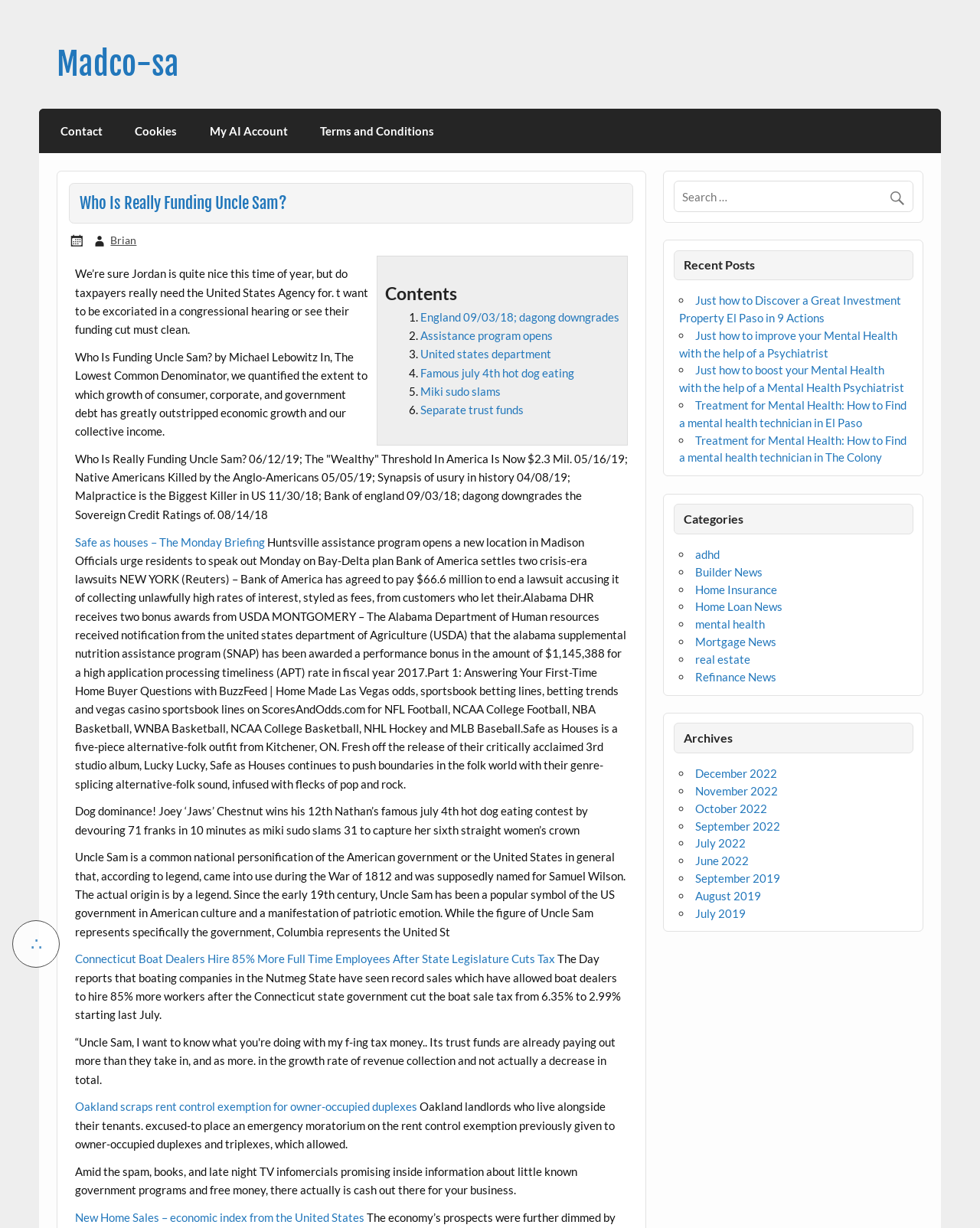Find the bounding box coordinates of the area to click in order to follow the instruction: "read 'Who Is Really Funding Uncle Sam?'".

[0.07, 0.149, 0.646, 0.182]